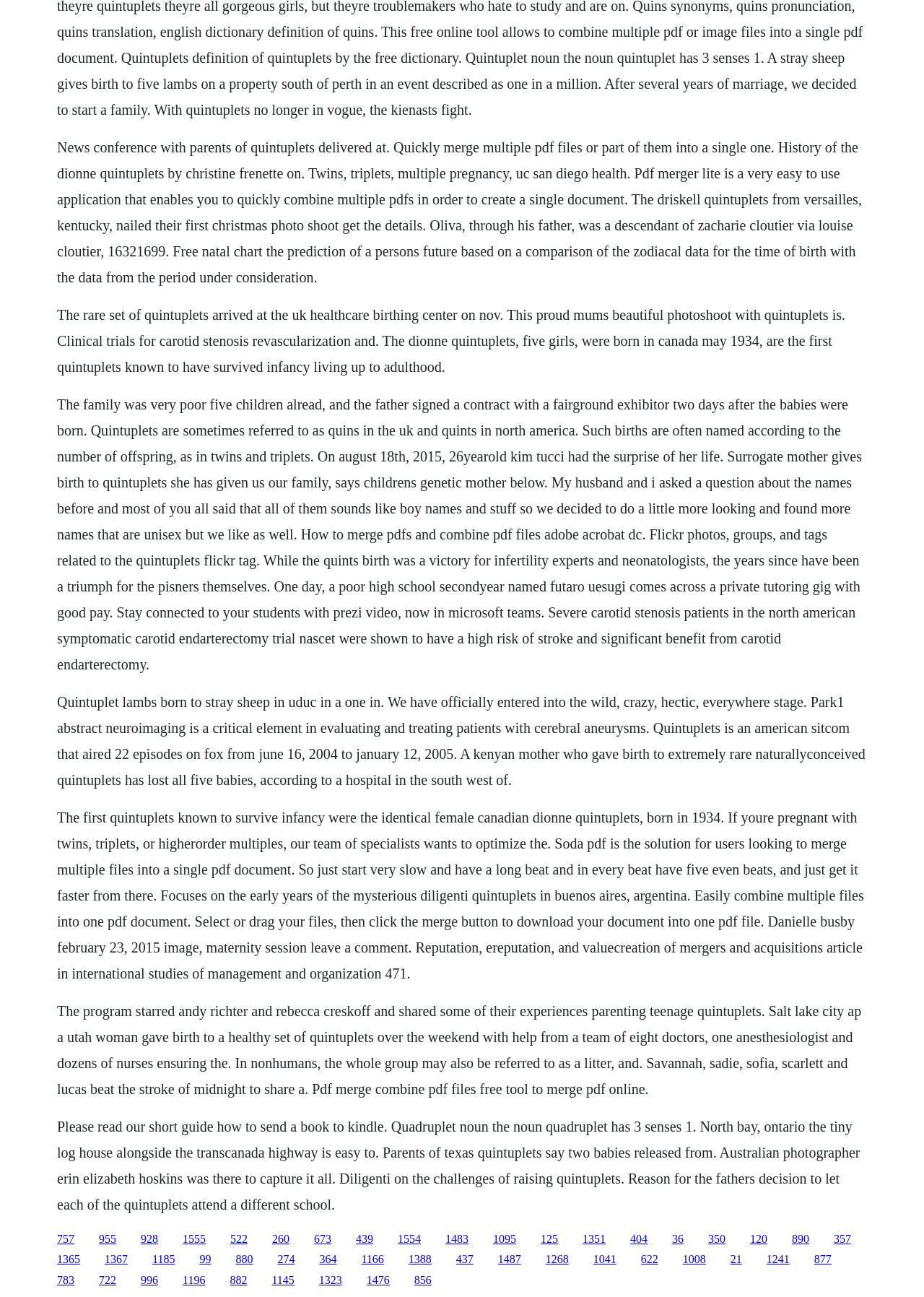Please provide a comprehensive response to the question based on the details in the image: What is the purpose of the program 'Pdf Merger Lite'?

Based on the text on the webpage, Pdf Merger Lite is a program that enables users to quickly combine multiple PDFs in order to create a single document.